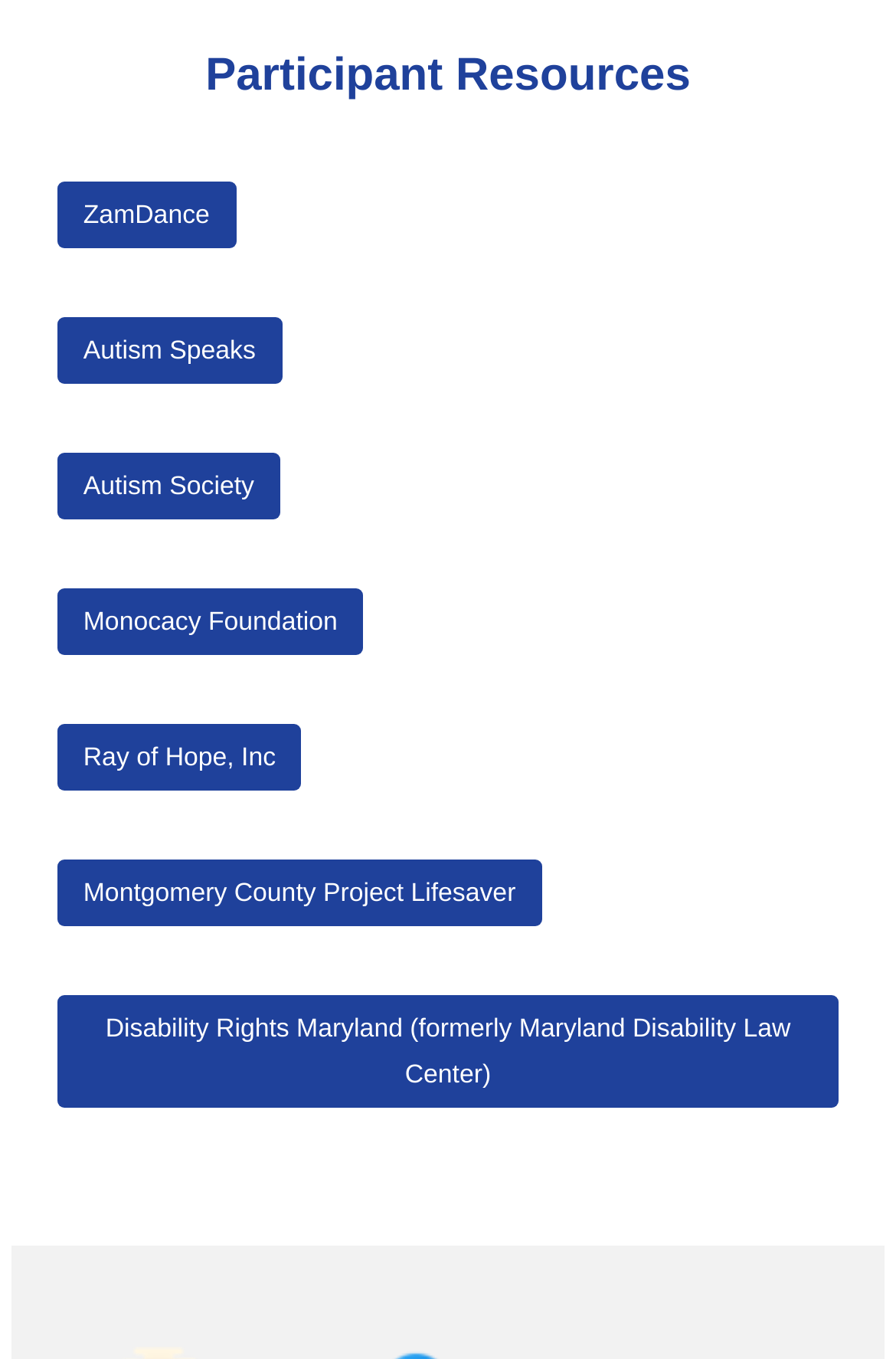Given the description of a UI element: "ZamDance", identify the bounding box coordinates of the matching element in the webpage screenshot.

[0.064, 0.134, 0.263, 0.183]